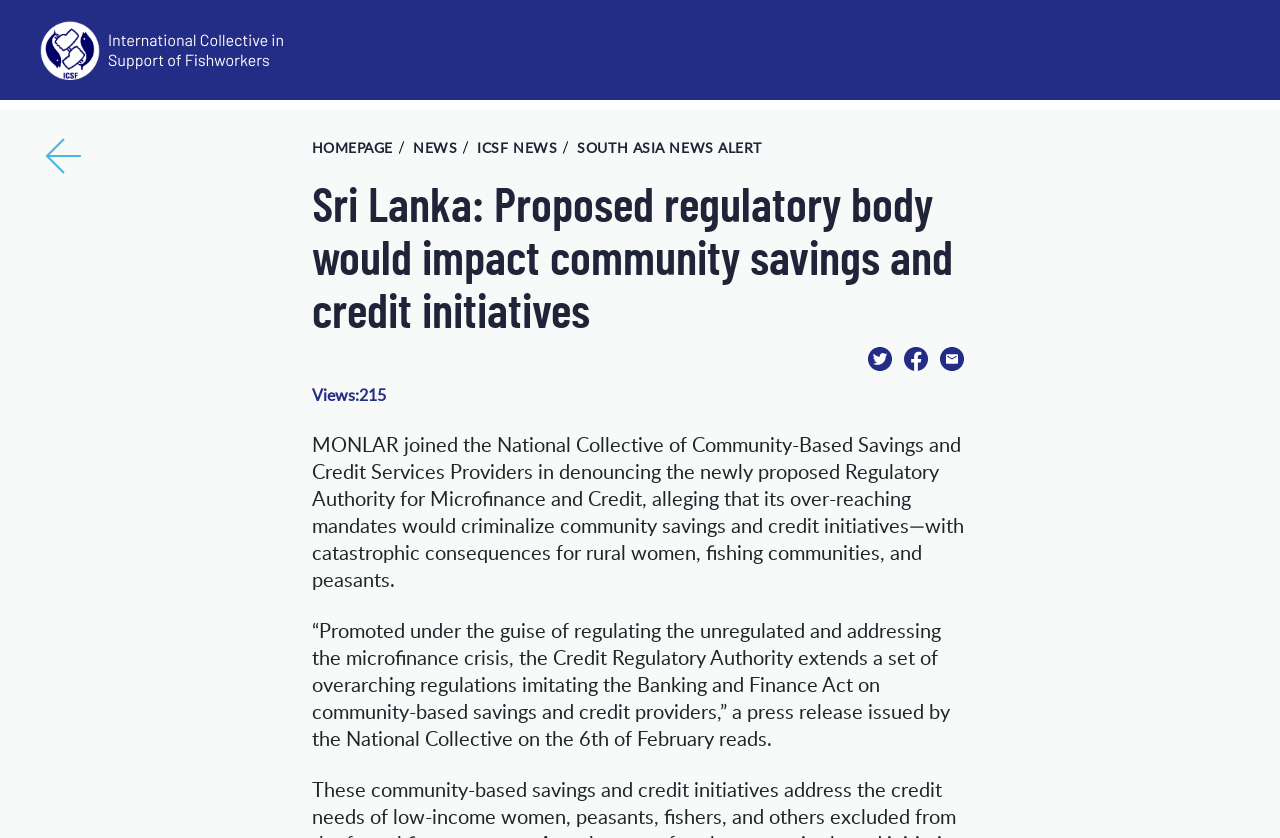Provide a single word or phrase answer to the question: 
What is the date mentioned in the press release?

6th of February